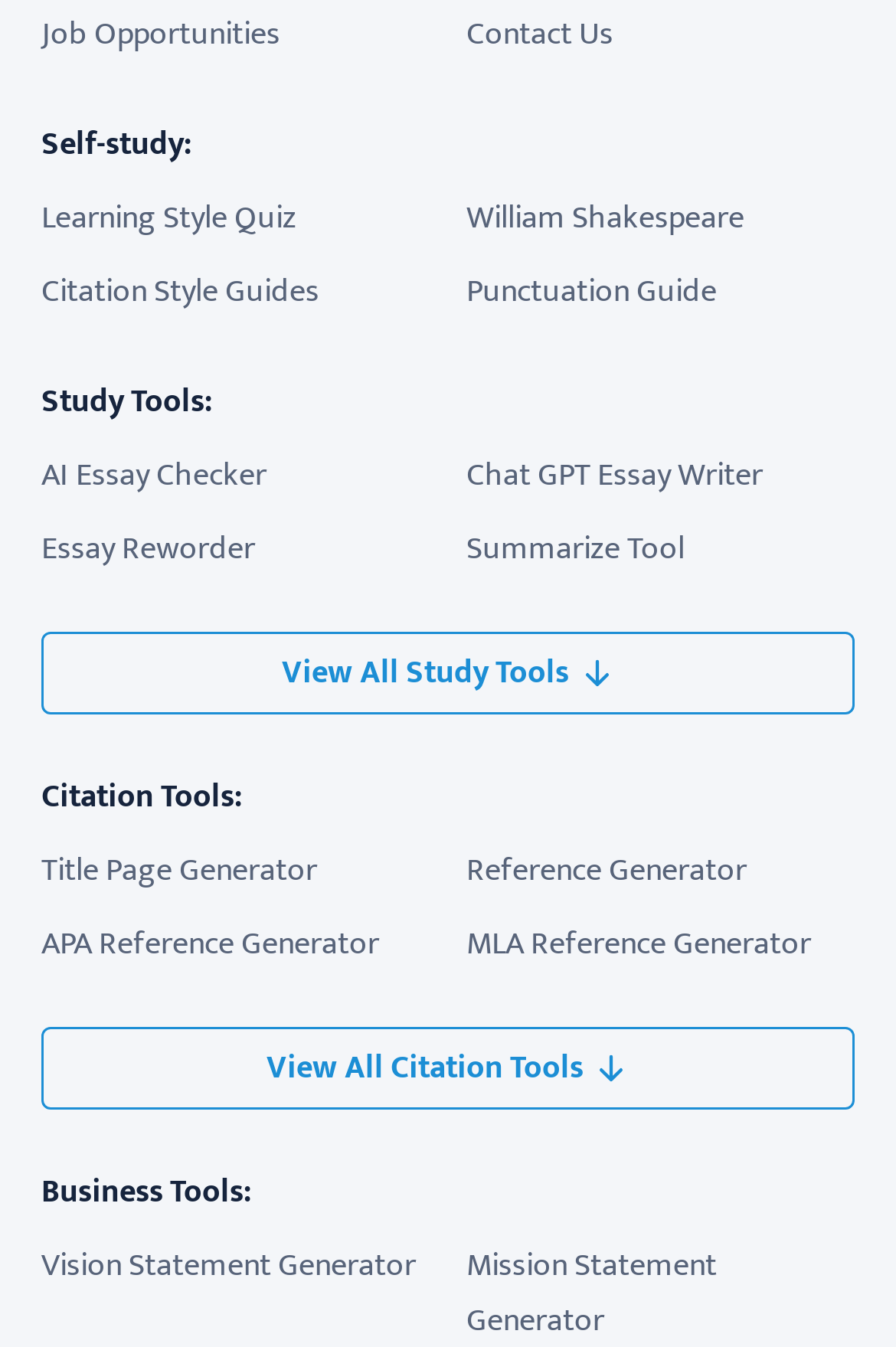Respond concisely with one word or phrase to the following query:
How many citation tools are listed?

4